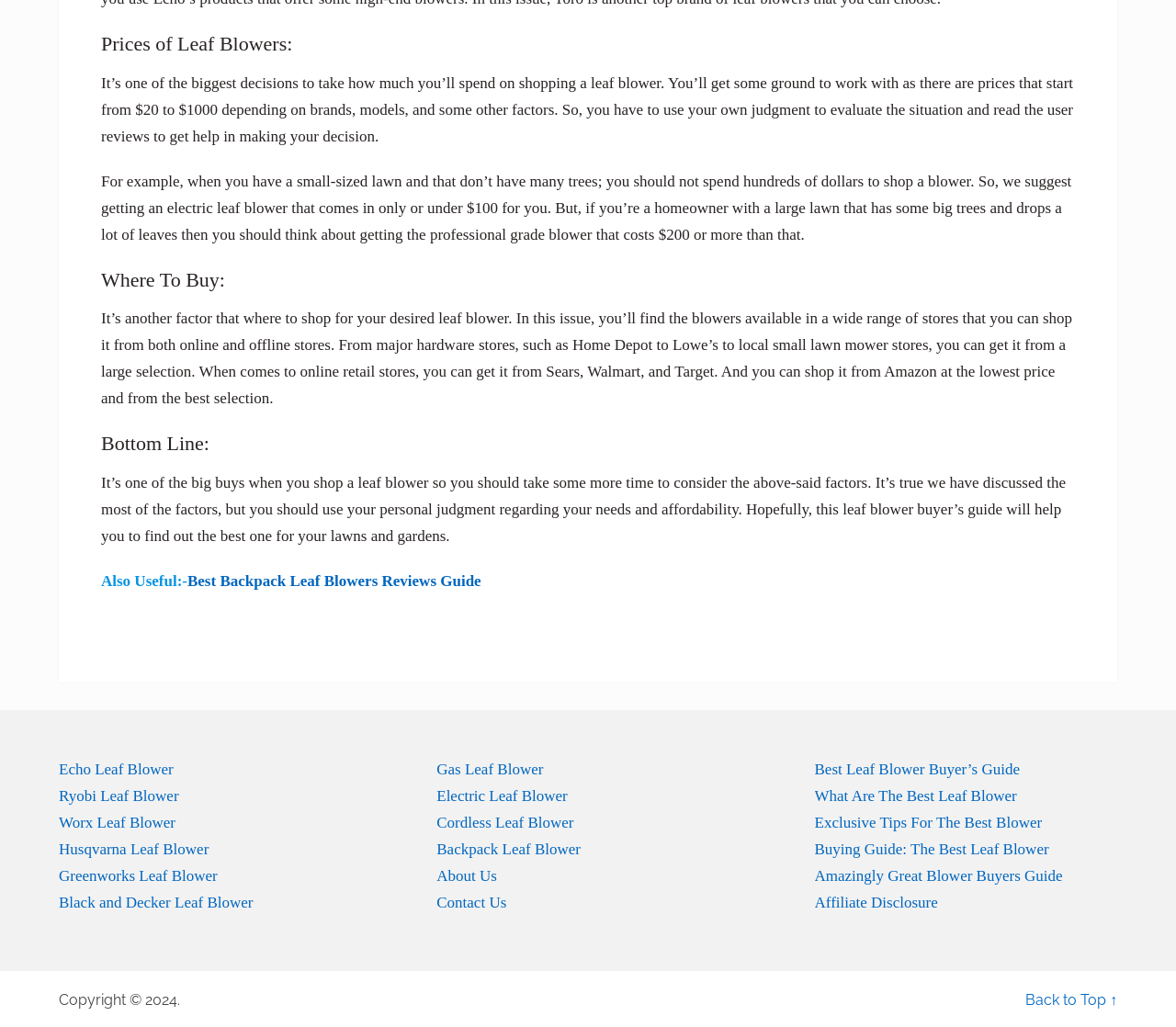Please determine the bounding box coordinates of the element's region to click for the following instruction: "Learn about 'Where To Buy'".

[0.086, 0.259, 0.914, 0.287]